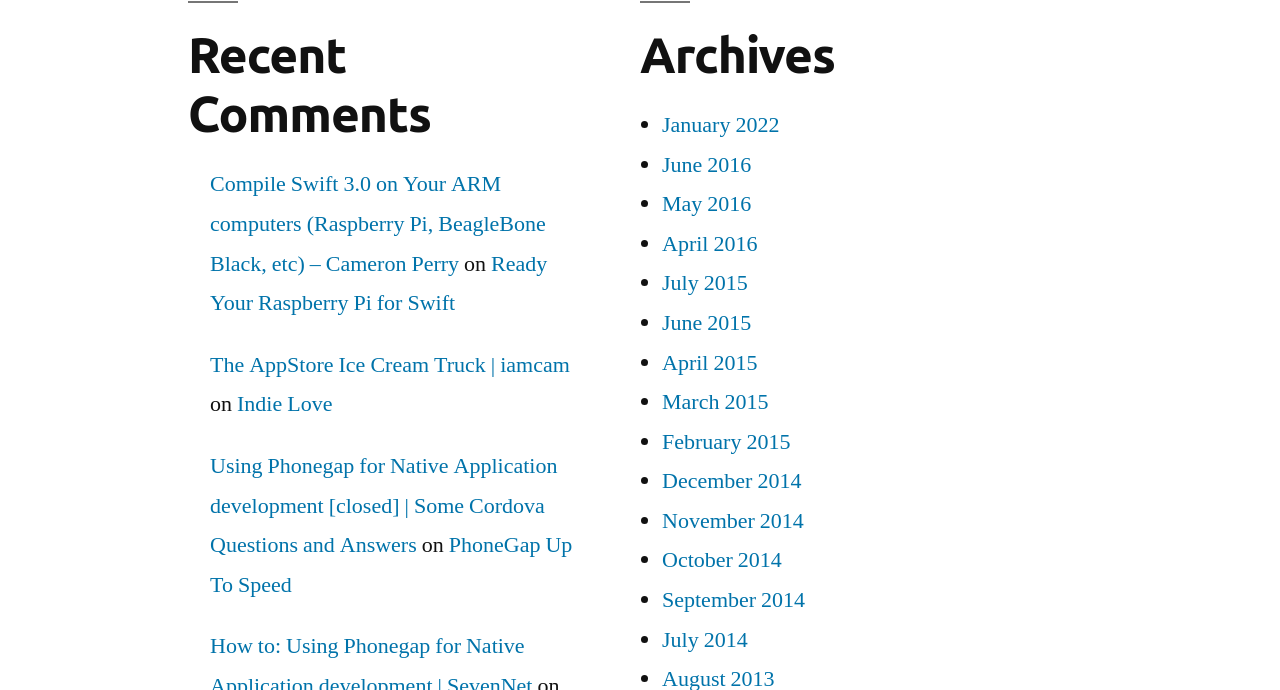What is the text next to the link 'Indie Love'?
Using the picture, provide a one-word or short phrase answer.

on